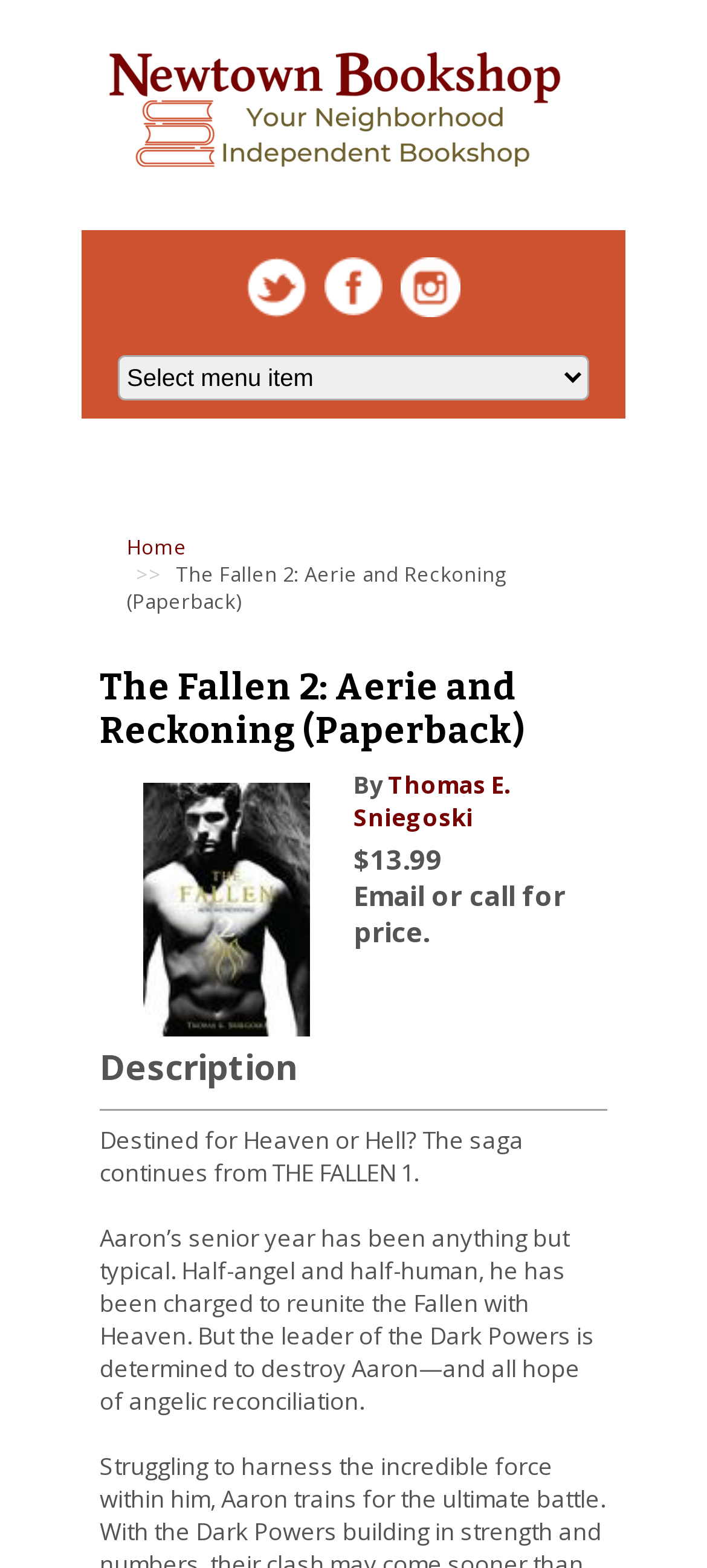Please identify the bounding box coordinates of the region to click in order to complete the task: "Click the Newtown Bookshop Logo". The coordinates must be four float numbers between 0 and 1, specified as [left, top, right, bottom].

[0.141, 0.109, 0.808, 0.129]